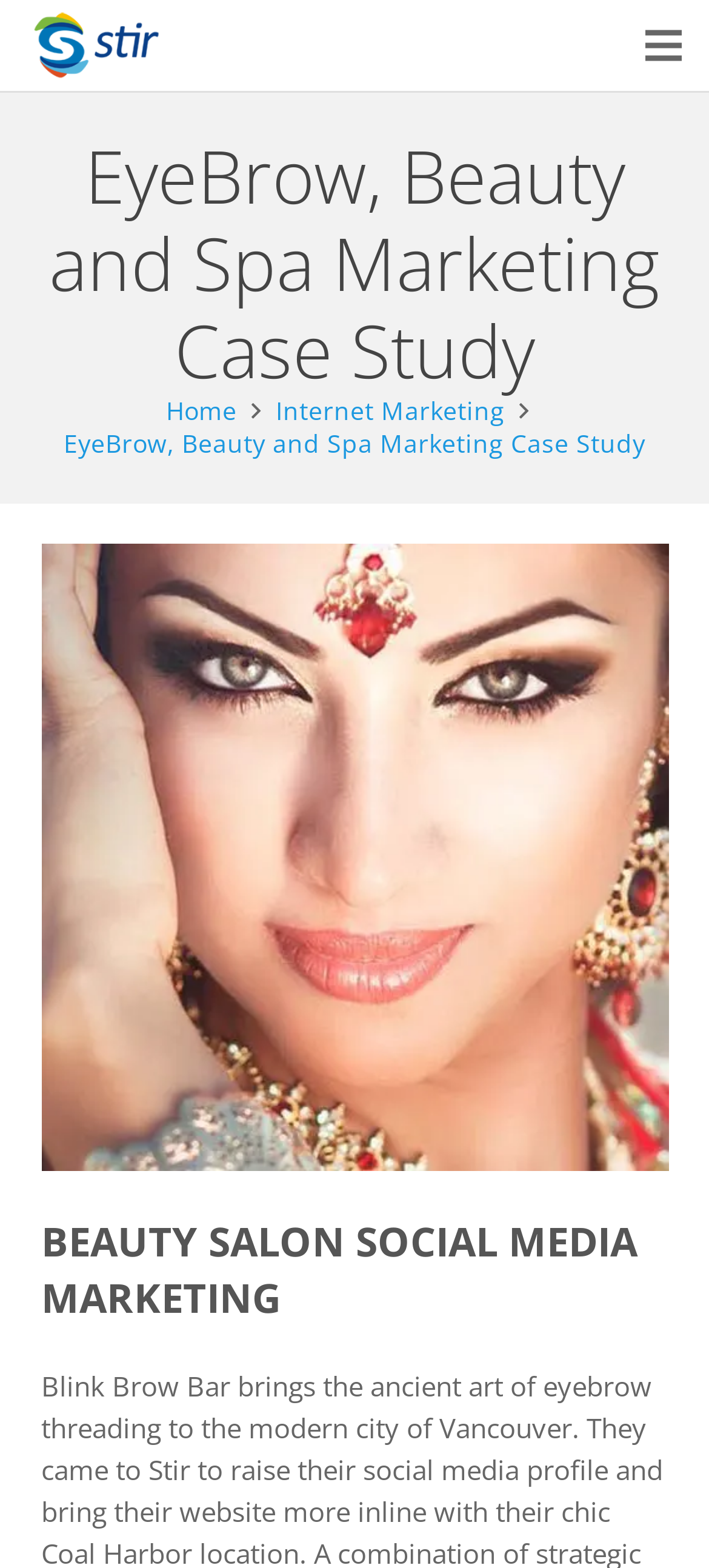Locate the bounding box of the UI element described by: "Home" in the given webpage screenshot.

[0.234, 0.251, 0.334, 0.272]